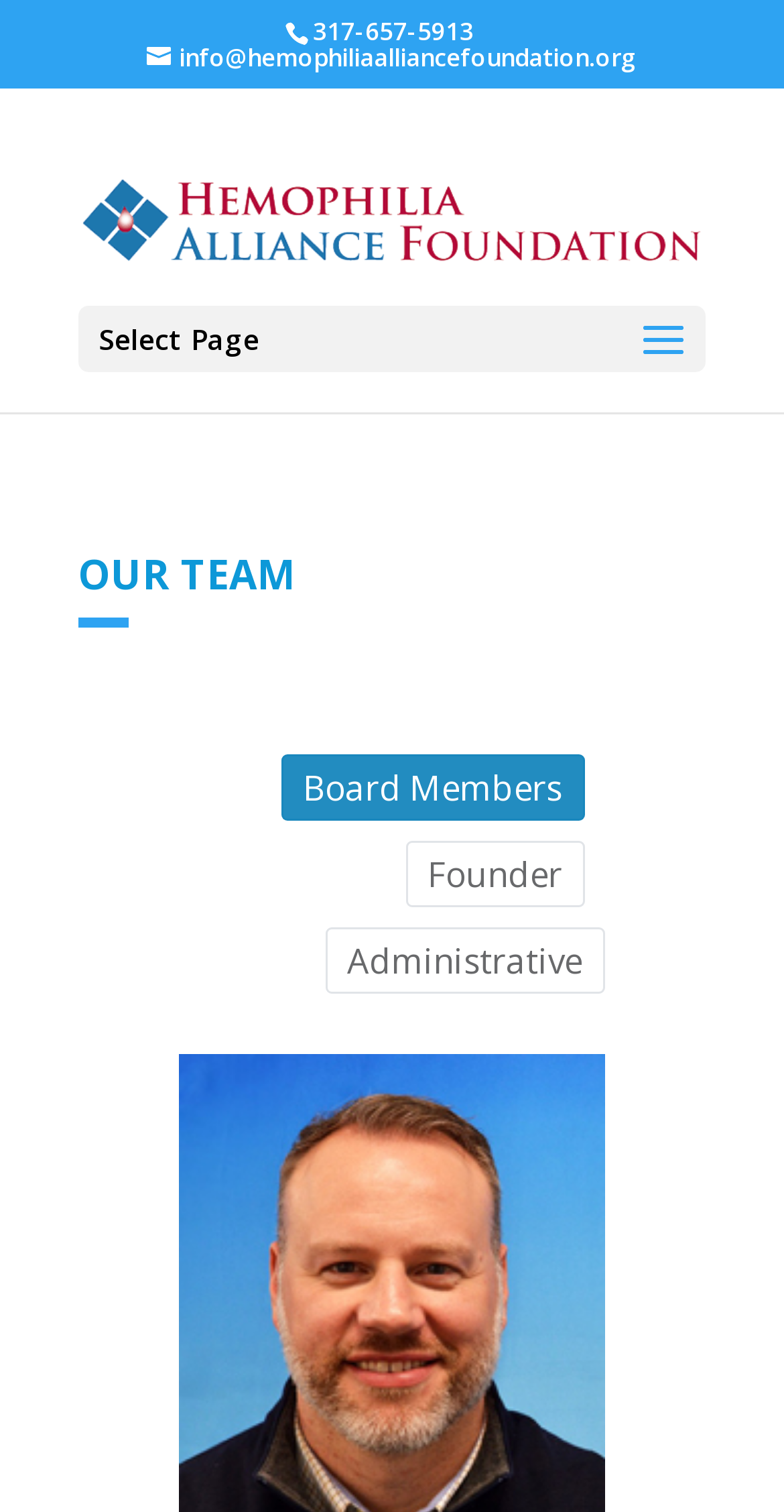Deliver a detailed narrative of the webpage's visual and textual elements.

The webpage is about the "Our Team" section of the Hemophilia Alliance Foundation. At the top, there is a logo of the foundation, which is an image, accompanied by a link to the foundation's homepage. Below the logo, there are three links: a phone number, an email address, and the foundation's name.

On the left side, there is a dropdown menu labeled "Select Page". Below this menu, the title "OUR TEAM" is prominently displayed. To the right of the title, there are three links: "Board Members", "Founder", and "Administrative", which are likely categories or roles within the team. These links are positioned in a vertical column, with "Board Members" at the top, followed by "Founder", and then "Administrative" at the bottom.